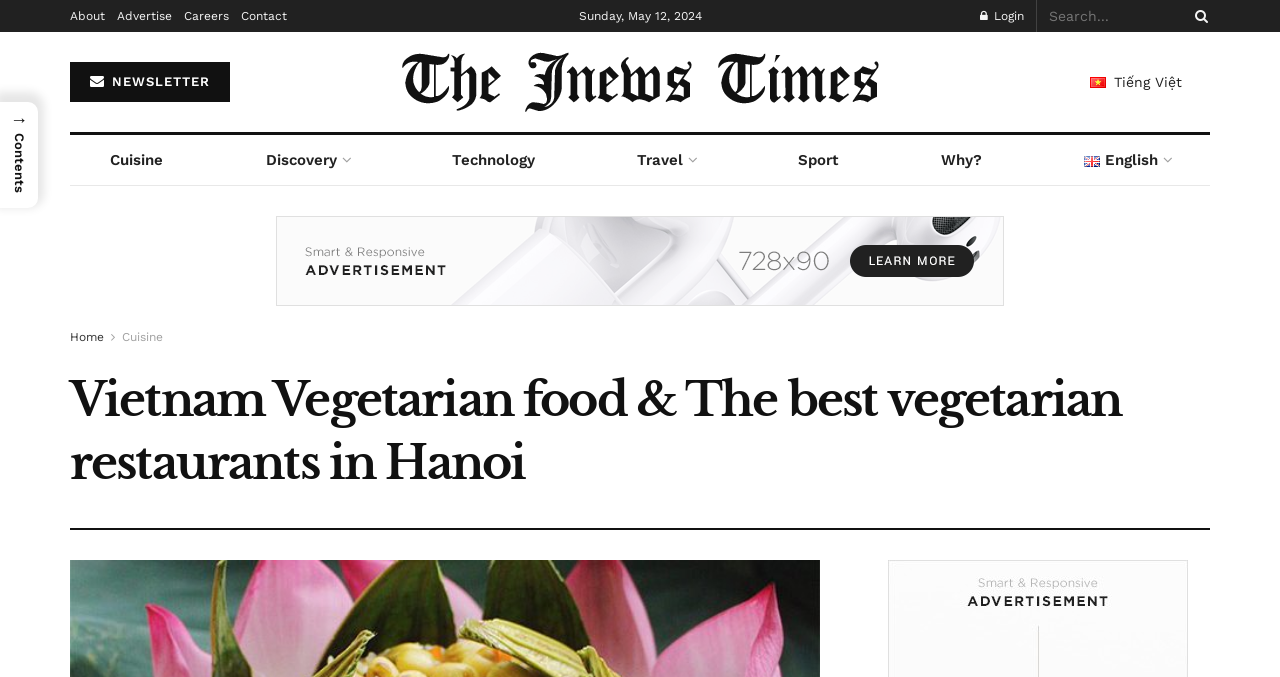Please identify the bounding box coordinates of the region to click in order to complete the task: "Login to the website". The coordinates must be four float numbers between 0 and 1, specified as [left, top, right, bottom].

[0.766, 0.0, 0.8, 0.047]